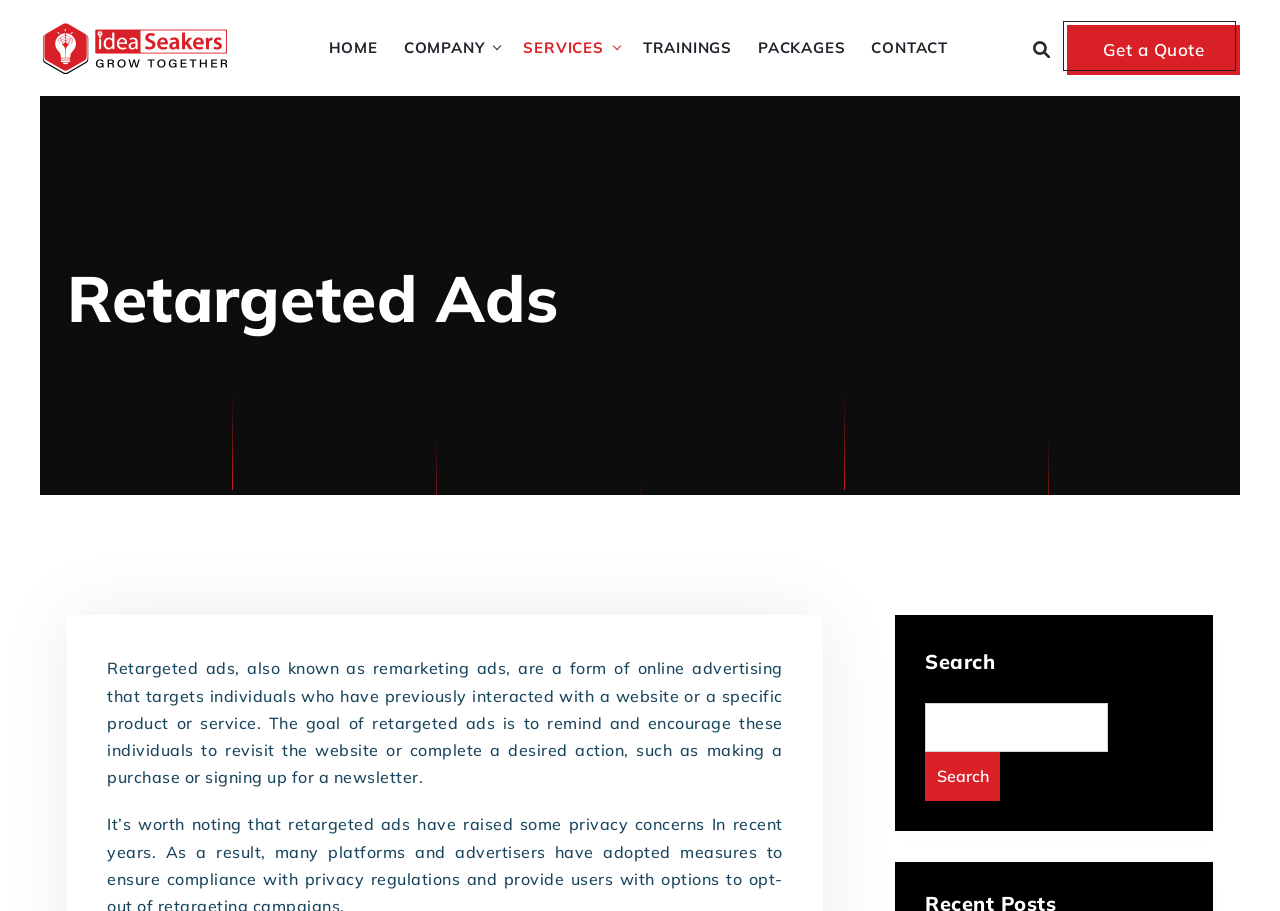Please identify the bounding box coordinates of the element that needs to be clicked to perform the following instruction: "Get a Quote".

[0.833, 0.027, 0.969, 0.082]